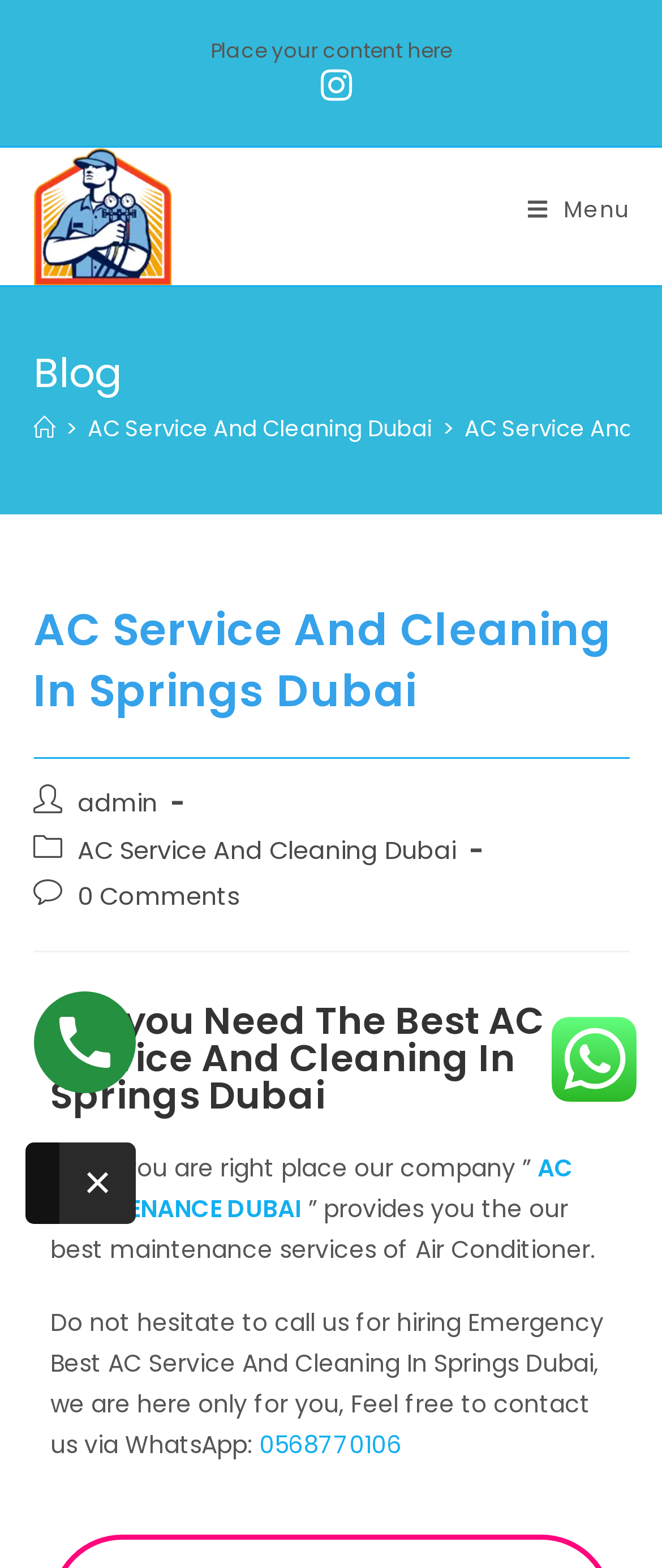Give a short answer using one word or phrase for the question:
How can I contact the company?

Via WhatsApp or phone